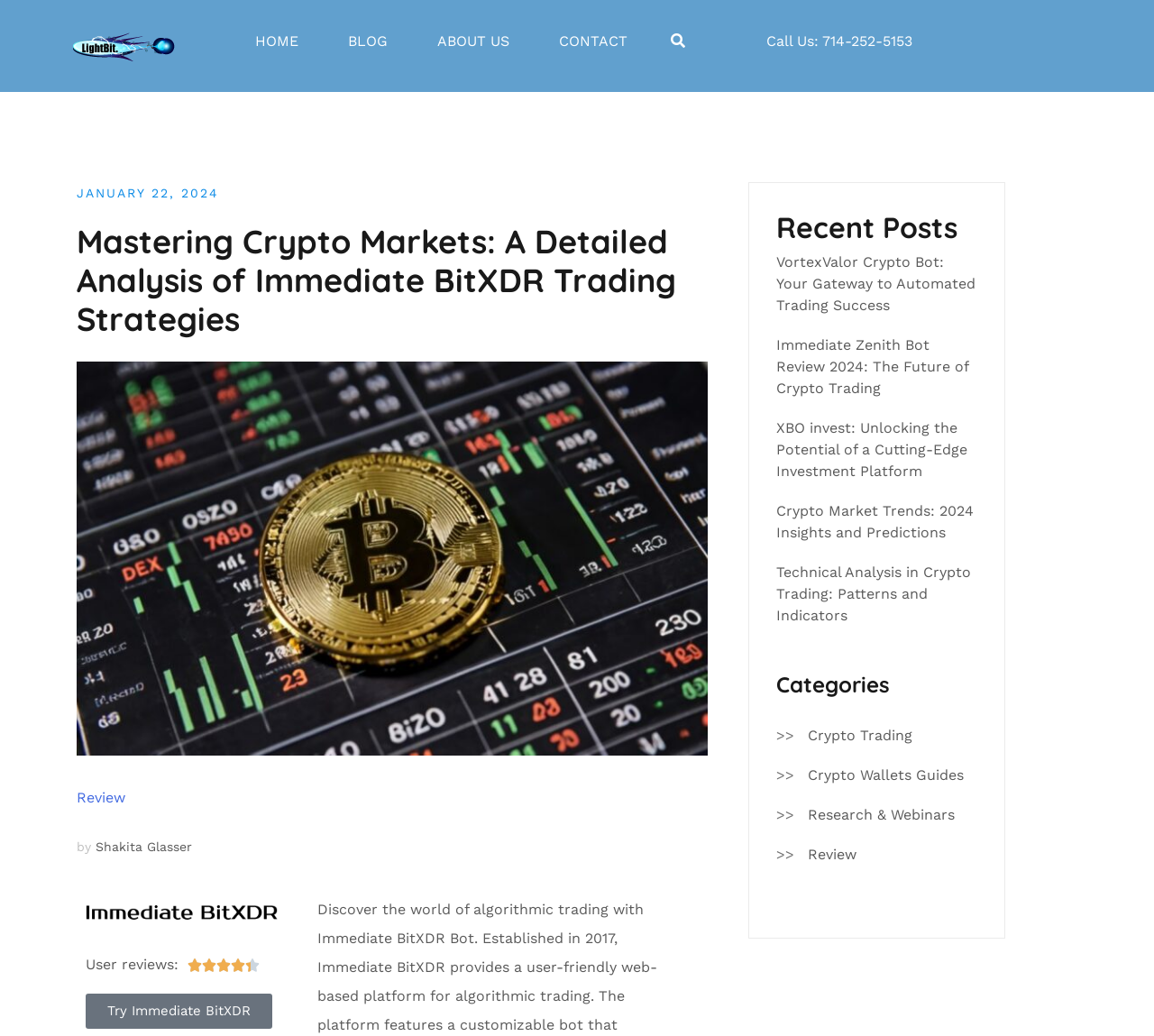Using the description: "alt="logo"", determine the UI element's bounding box coordinates. Ensure the coordinates are in the format of four float numbers between 0 and 1, i.e., [left, top, right, bottom].

[0.059, 0.03, 0.152, 0.06]